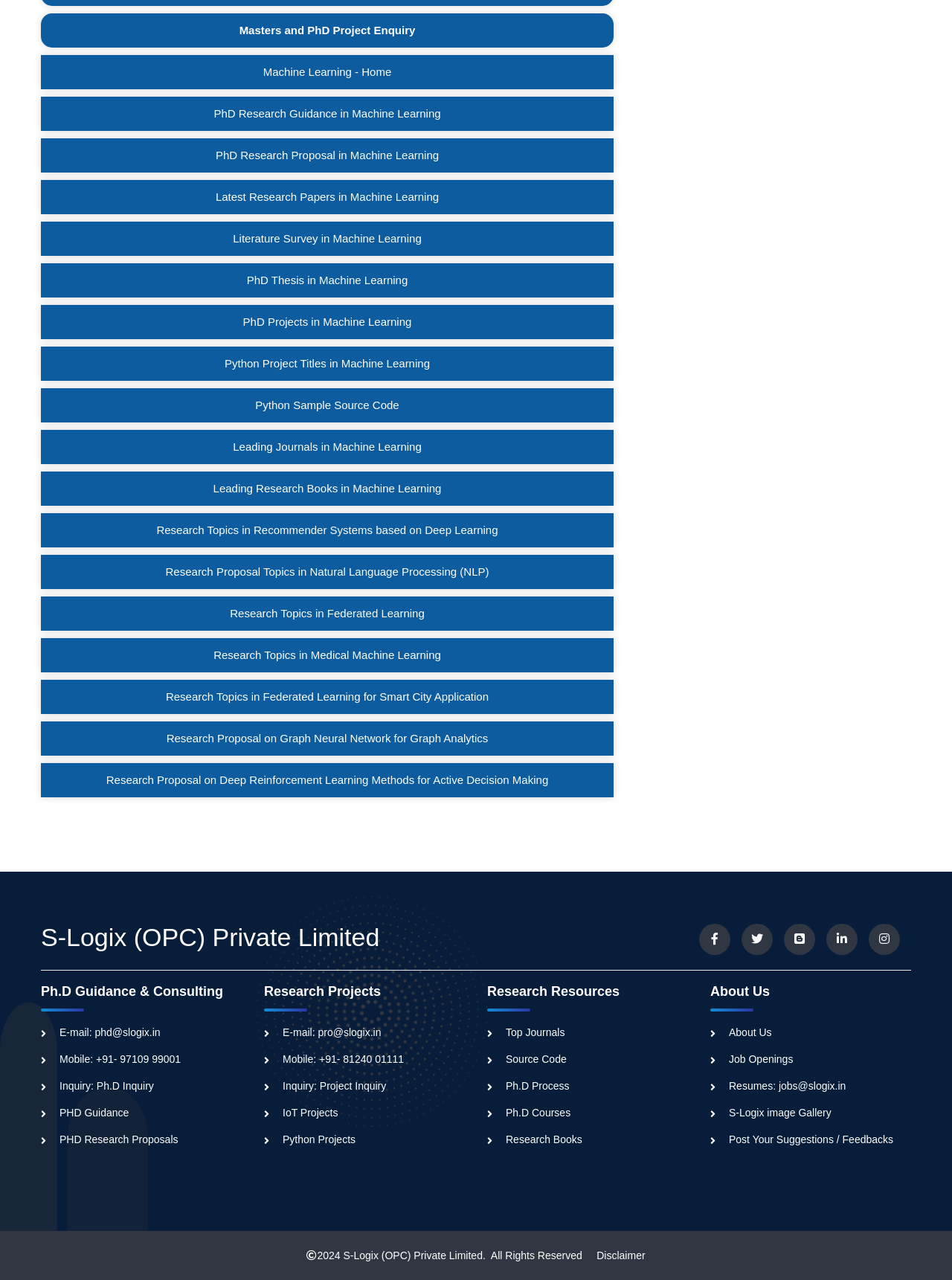Please identify the bounding box coordinates of the element that needs to be clicked to perform the following instruction: "View Research Proposal Topics in Natural Language Processing (NLP)".

[0.174, 0.442, 0.514, 0.452]